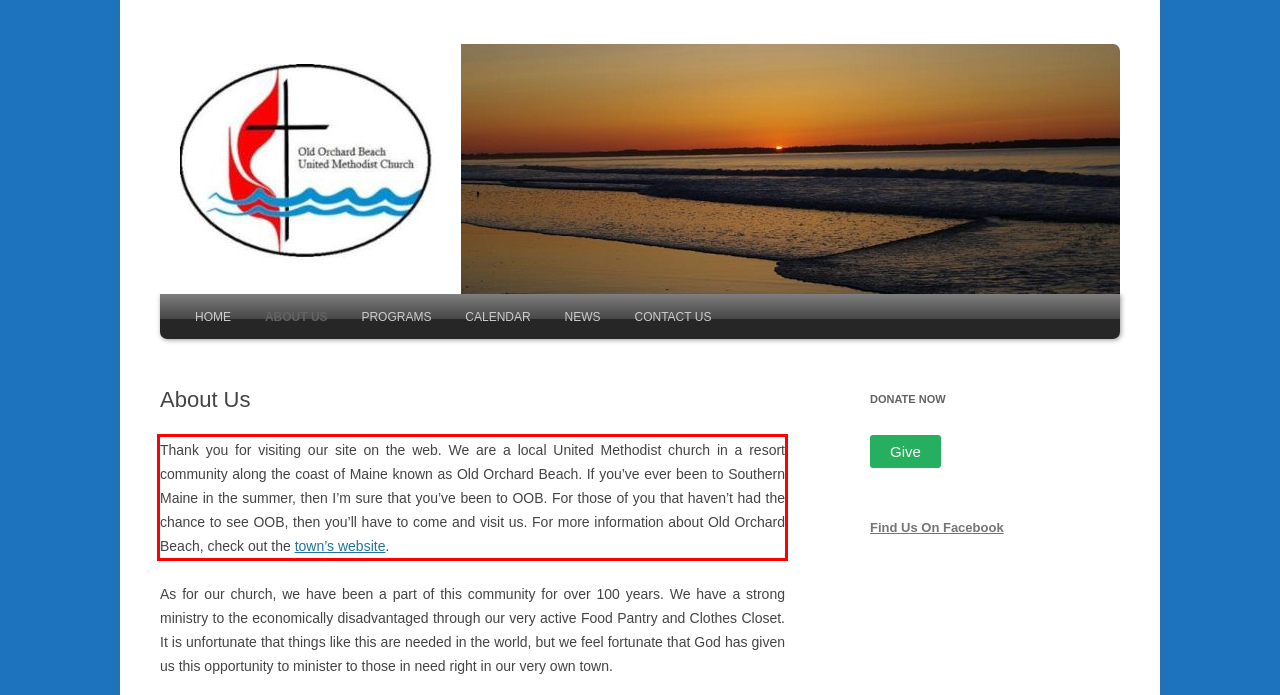Identify and transcribe the text content enclosed by the red bounding box in the given screenshot.

Thank you for visiting our site on the web. We are a local United Methodist church in a resort community along the coast of Maine known as Old Orchard Beach. If you’ve ever been to Southern Maine in the summer, then I’m sure that you’ve been to OOB. For those of you that haven’t had the chance to see OOB, then you’ll have to come and visit us. For more information about Old Orchard Beach, check out the town’s website.